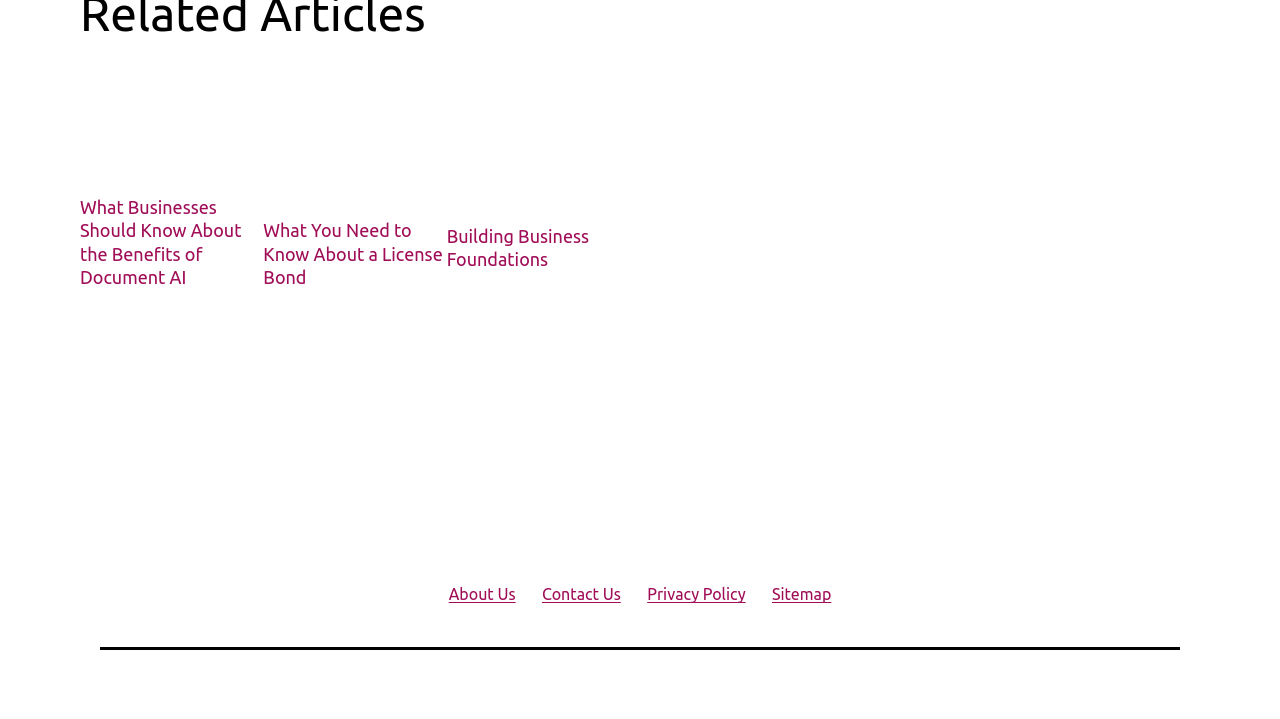Determine the bounding box coordinates of the clickable region to execute the instruction: "Explore Building Business Foundations". The coordinates should be four float numbers between 0 and 1, denoted as [left, top, right, bottom].

[0.349, 0.314, 0.46, 0.374]